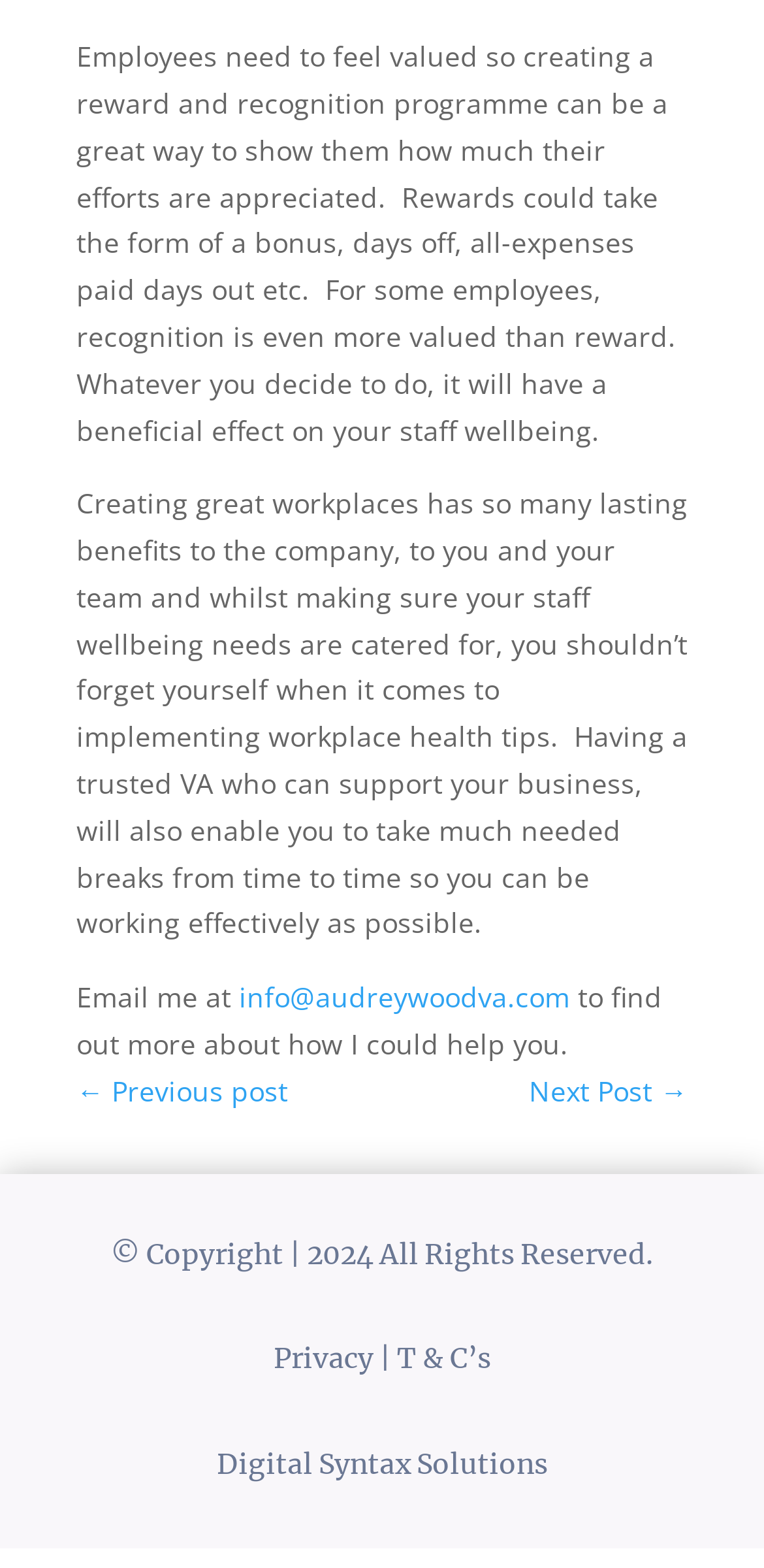What is the copyright year mentioned at the bottom of the webpage?
Using the information presented in the image, please offer a detailed response to the question.

The copyright information is provided at the bottom of the webpage, stating '© Copyright | 2024 All Rights Reserved'.